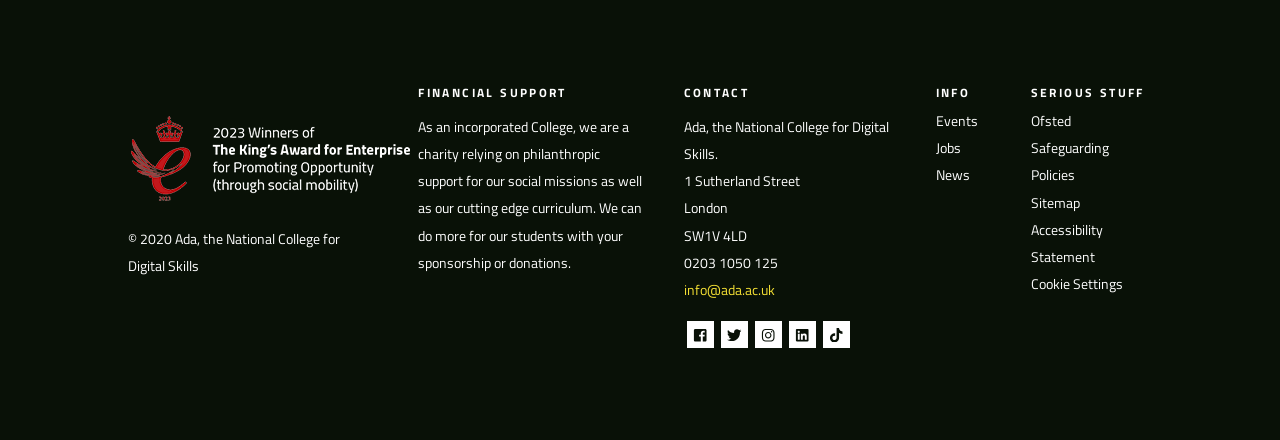Look at the image and answer the question in detail:
What are the social missions of the college?

The social missions of the college can be inferred from the static text element 'As an incorporated College, we are a charity relying on philanthropic support for our social missions as well as our cutting edge curriculum.' which is located at the top section of the webpage, below the heading 'FINANCIAL SUPPORT'.